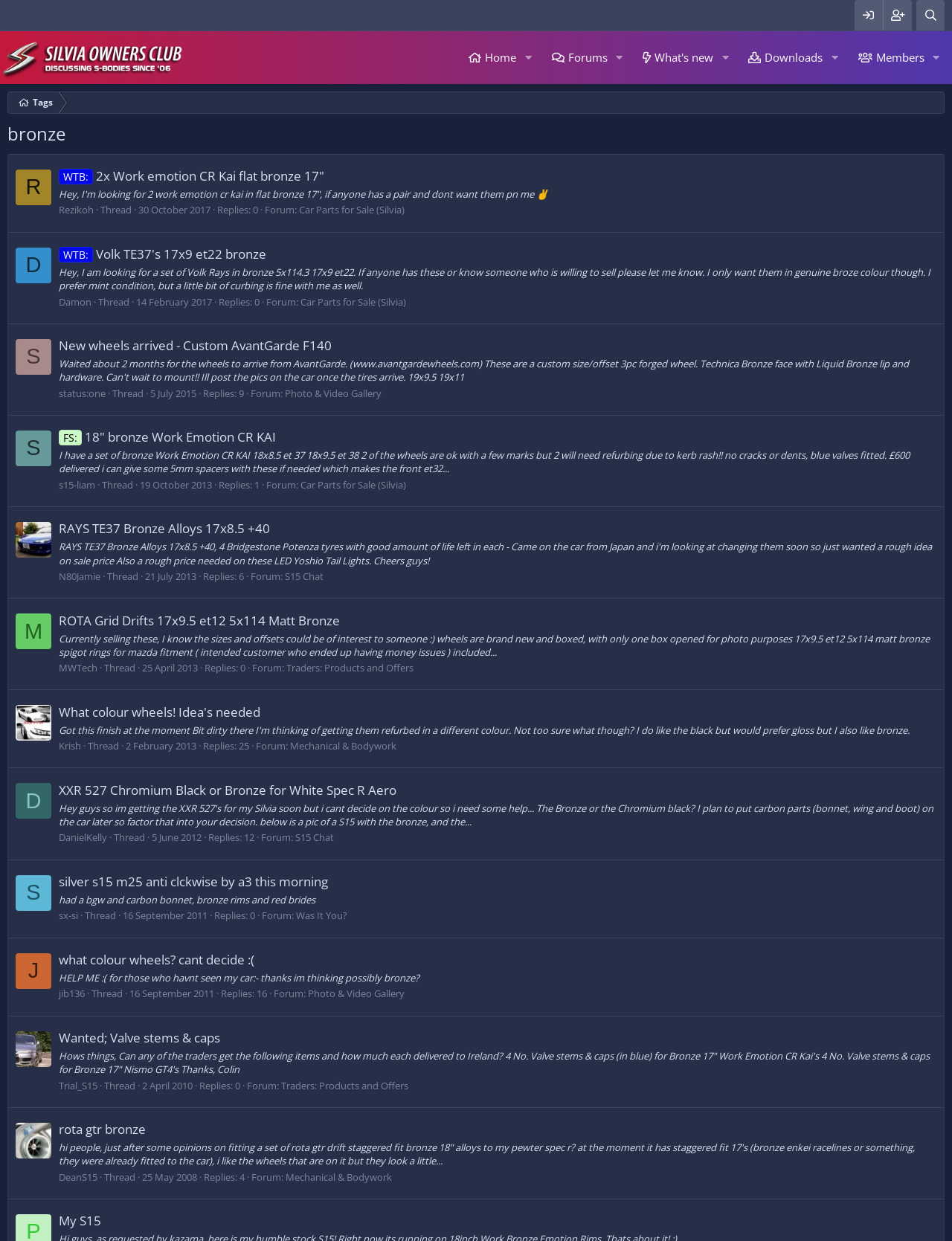Locate the bounding box coordinates of the clickable element to fulfill the following instruction: "Go to the 'Silvia Owners Club' forum". Provide the coordinates as four float numbers between 0 and 1 in the format [left, top, right, bottom].

[0.0, 0.025, 0.196, 0.068]